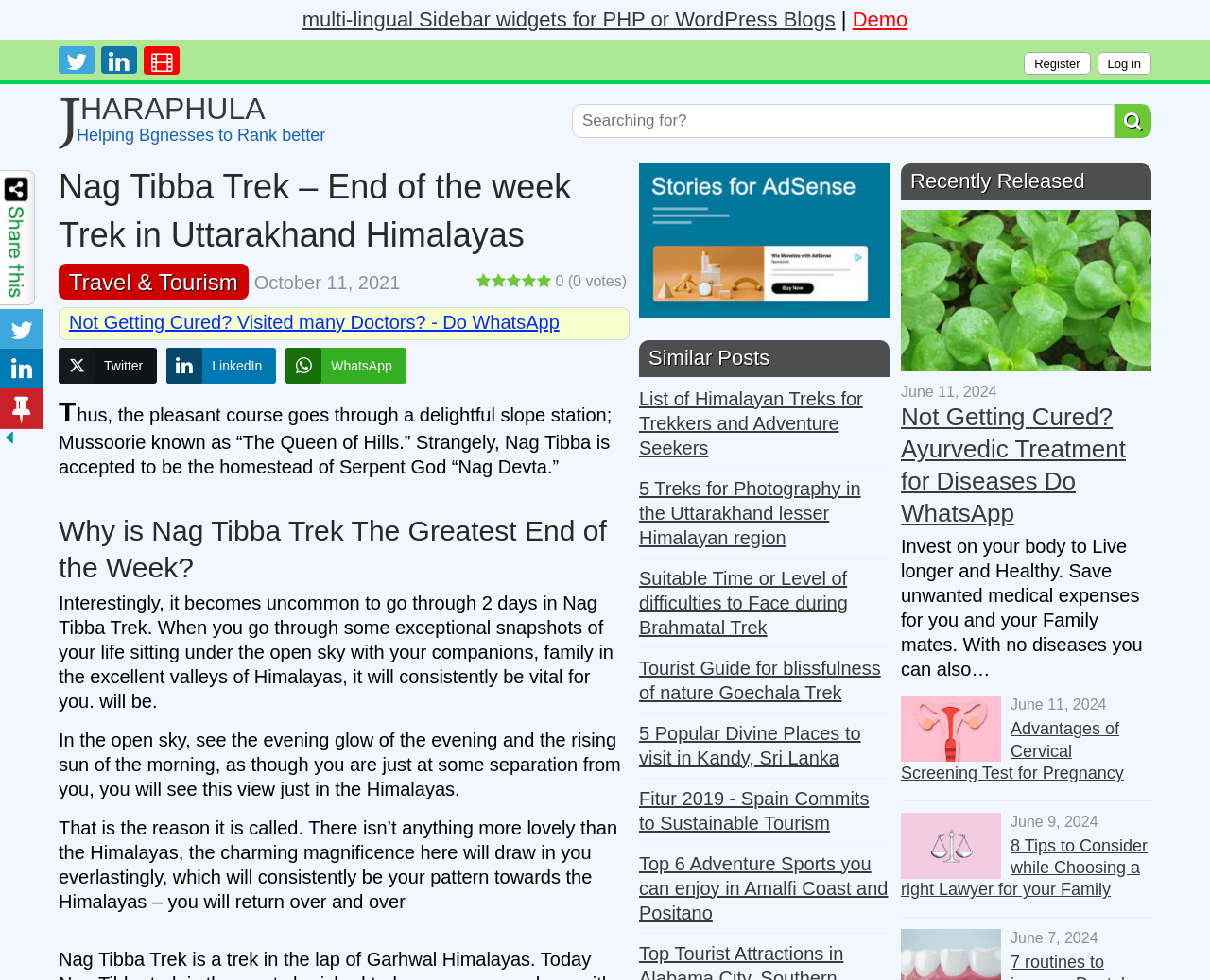Find the bounding box coordinates of the element's region that should be clicked in order to follow the given instruction: "Share on Twitter". The coordinates should consist of four float numbers between 0 and 1, i.e., [left, top, right, bottom].

[0.048, 0.355, 0.13, 0.392]